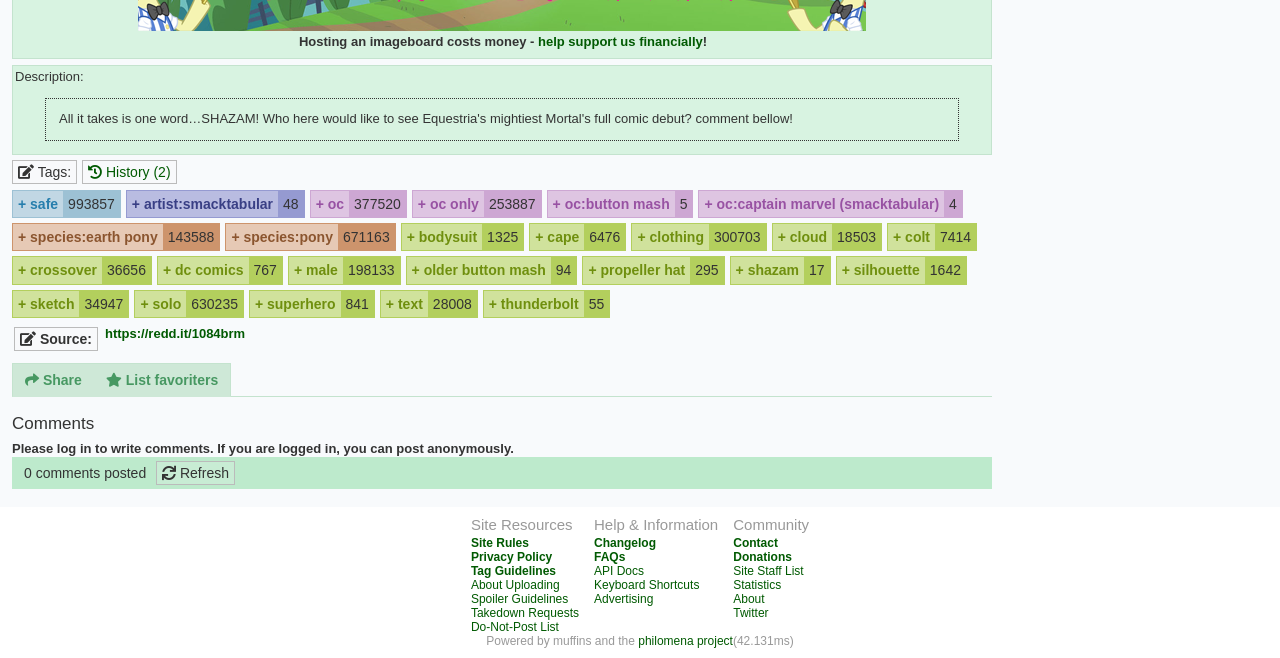Give a succinct answer to this question in a single word or phrase: 
What is the function of the 'Edit tags' button?

Edit tags